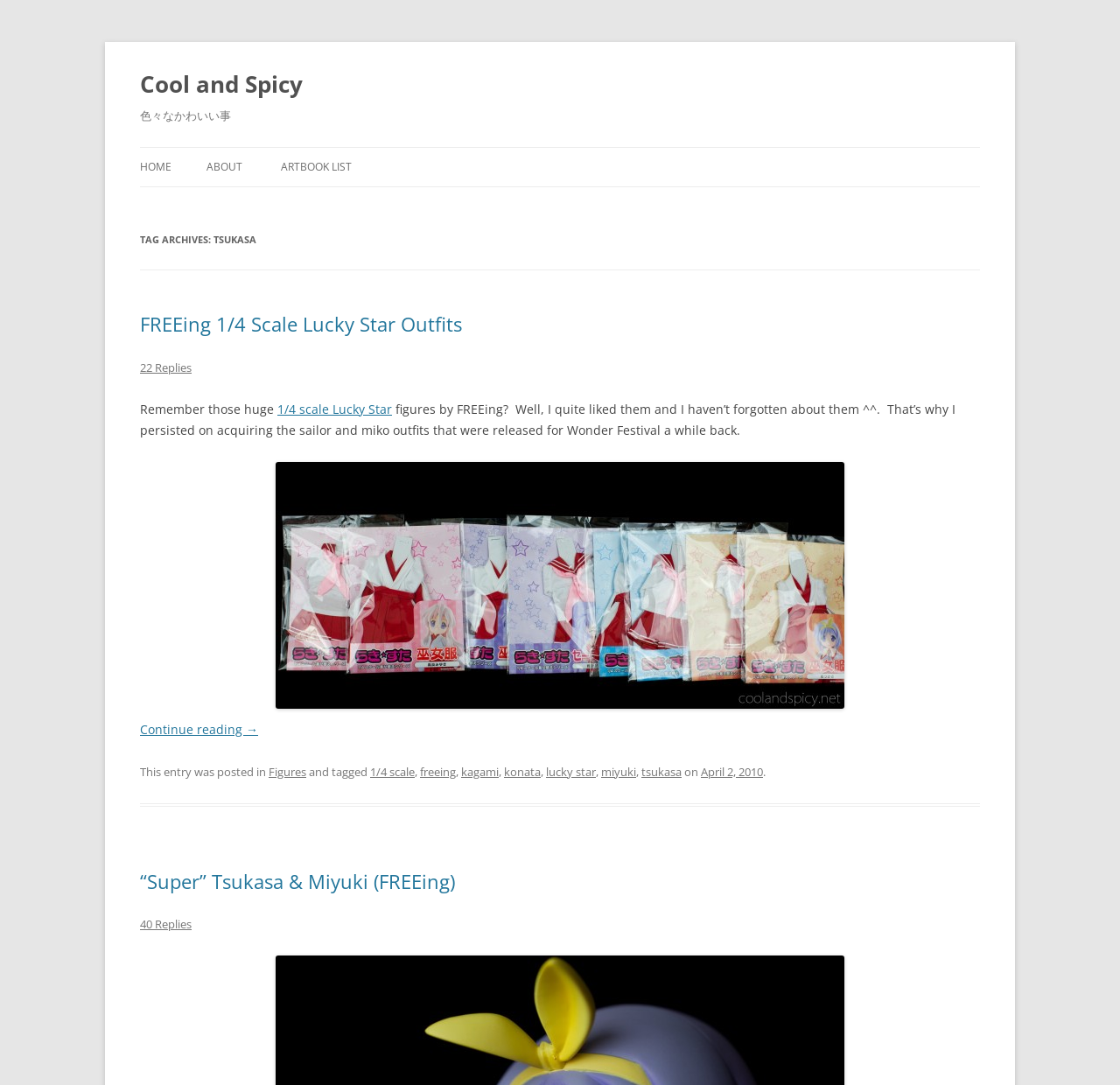Please identify the bounding box coordinates of the area that needs to be clicked to fulfill the following instruction: "Read the article 'FREEing 1/4 Scale Lucky Star Outfits'."

[0.125, 0.287, 0.412, 0.311]